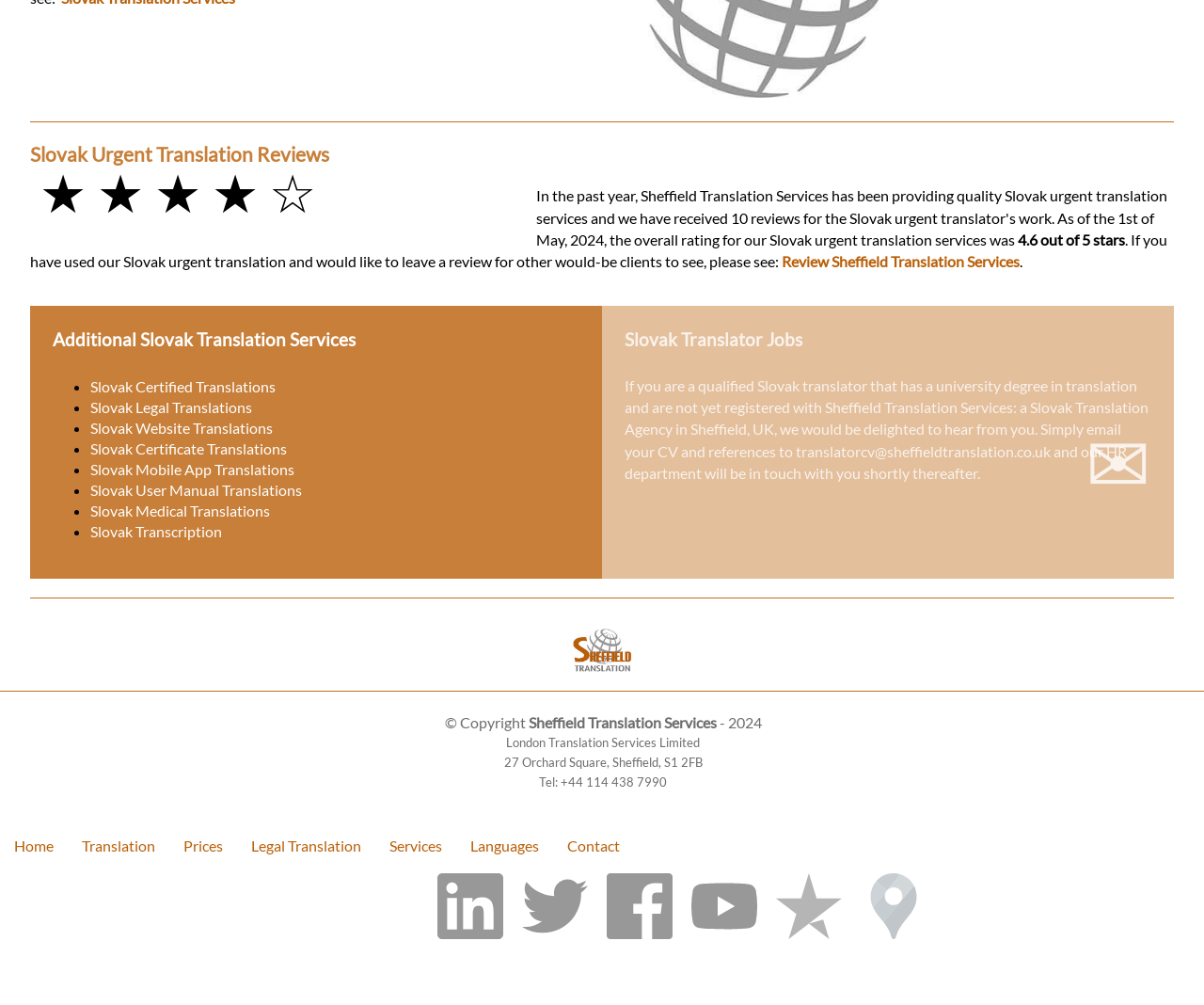Provide the bounding box coordinates, formatted as (top-left x, top-left y, bottom-right x, bottom-right y), with all values being floating point numbers between 0 and 1. Identify the bounding box of the UI element that matches the description: Slovak User Manual Translations

[0.075, 0.479, 0.251, 0.497]